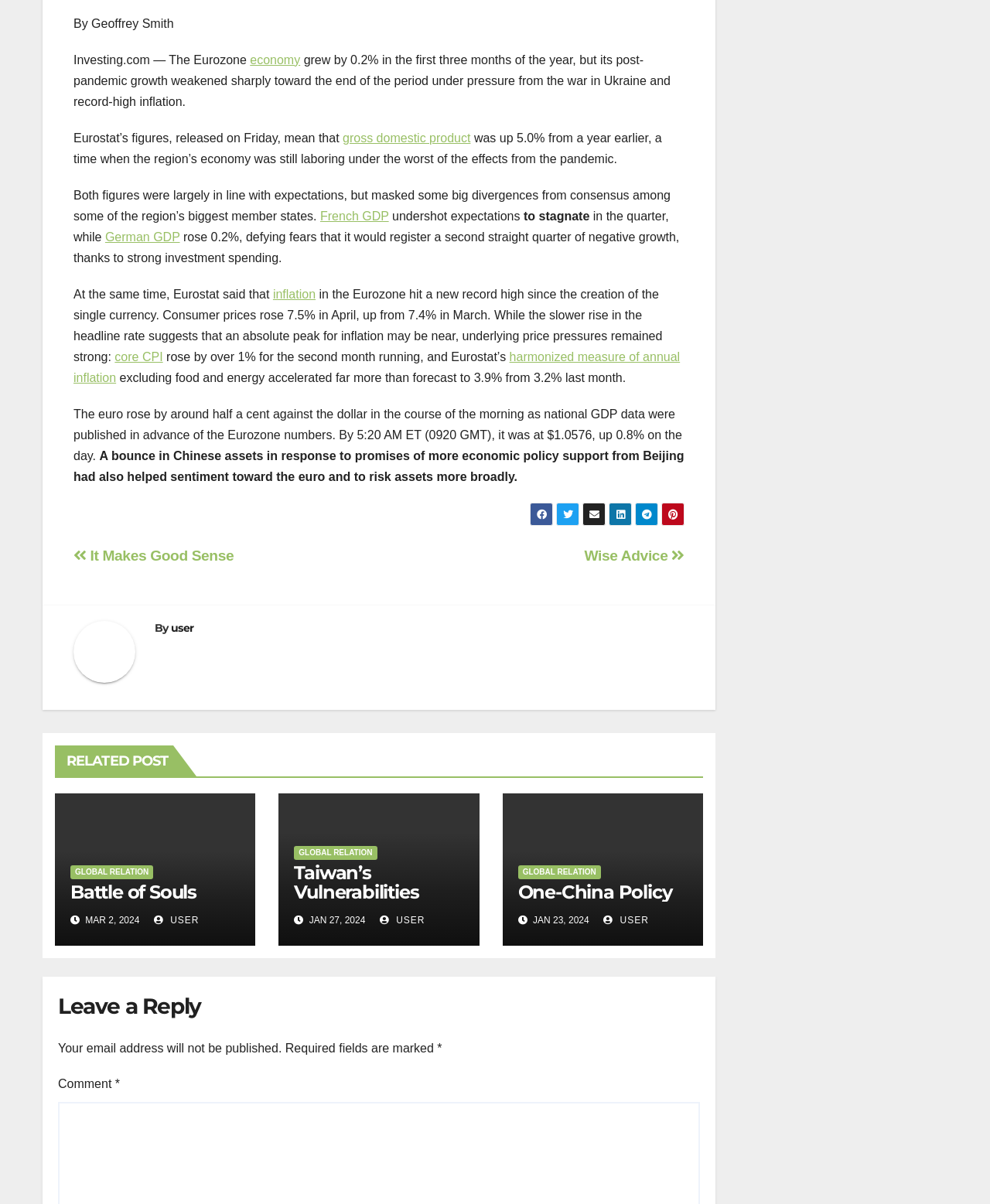Examine the image and give a thorough answer to the following question:
Which country's GDP rose 0.2%?

The article mentions that German GDP rose 0.2%, defying fears that it would register a second straight quarter of negative growth.